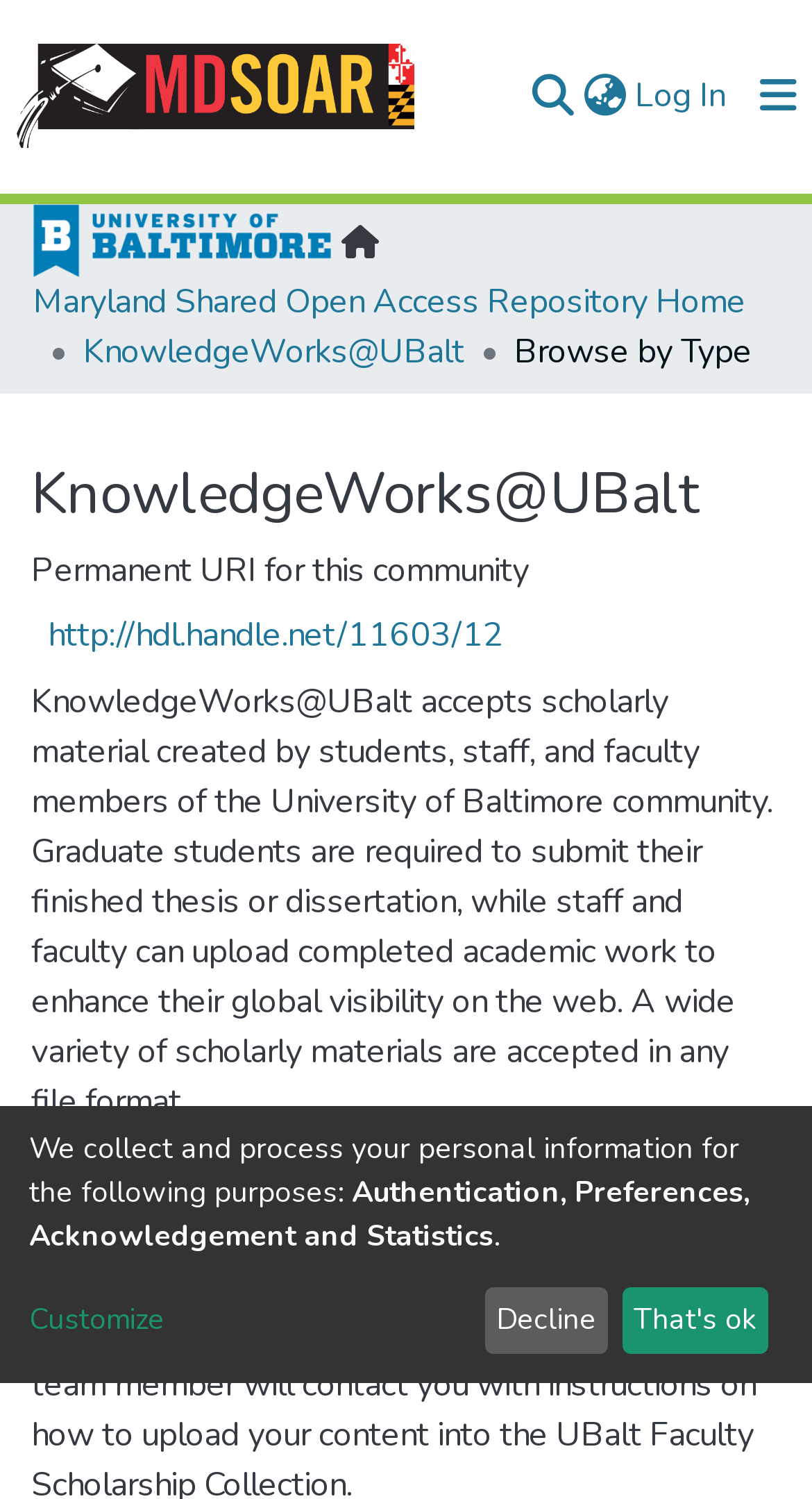Extract the bounding box of the UI element described as: "http://hdl.handle.net/11603/12".

[0.059, 0.408, 0.621, 0.439]